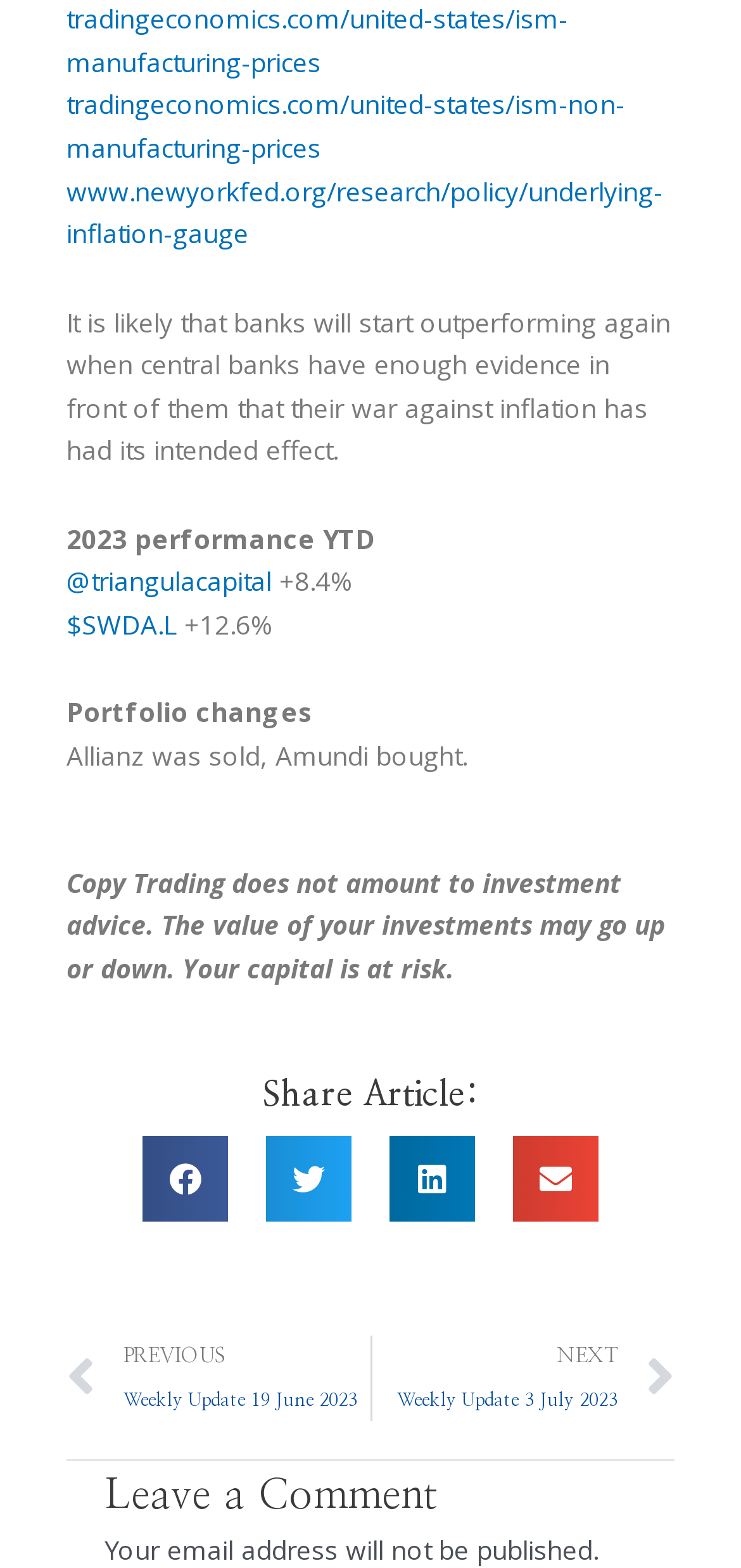Locate the bounding box coordinates of the element's region that should be clicked to carry out the following instruction: "View the 'FAQ' section". The coordinates need to be four float numbers between 0 and 1, i.e., [left, top, right, bottom].

None